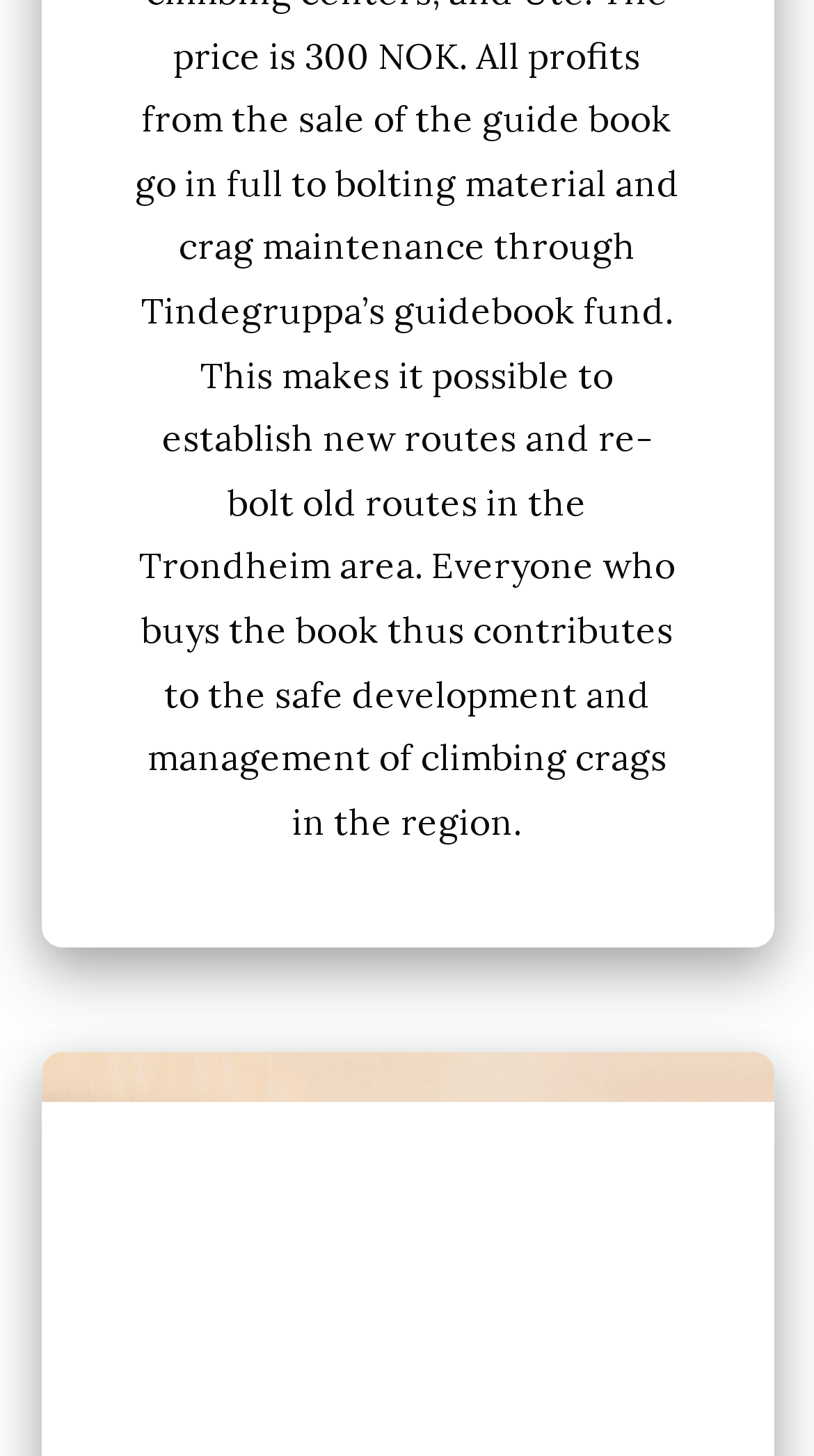Answer the following in one word or a short phrase: 
What is the last link on the webpage?

English English